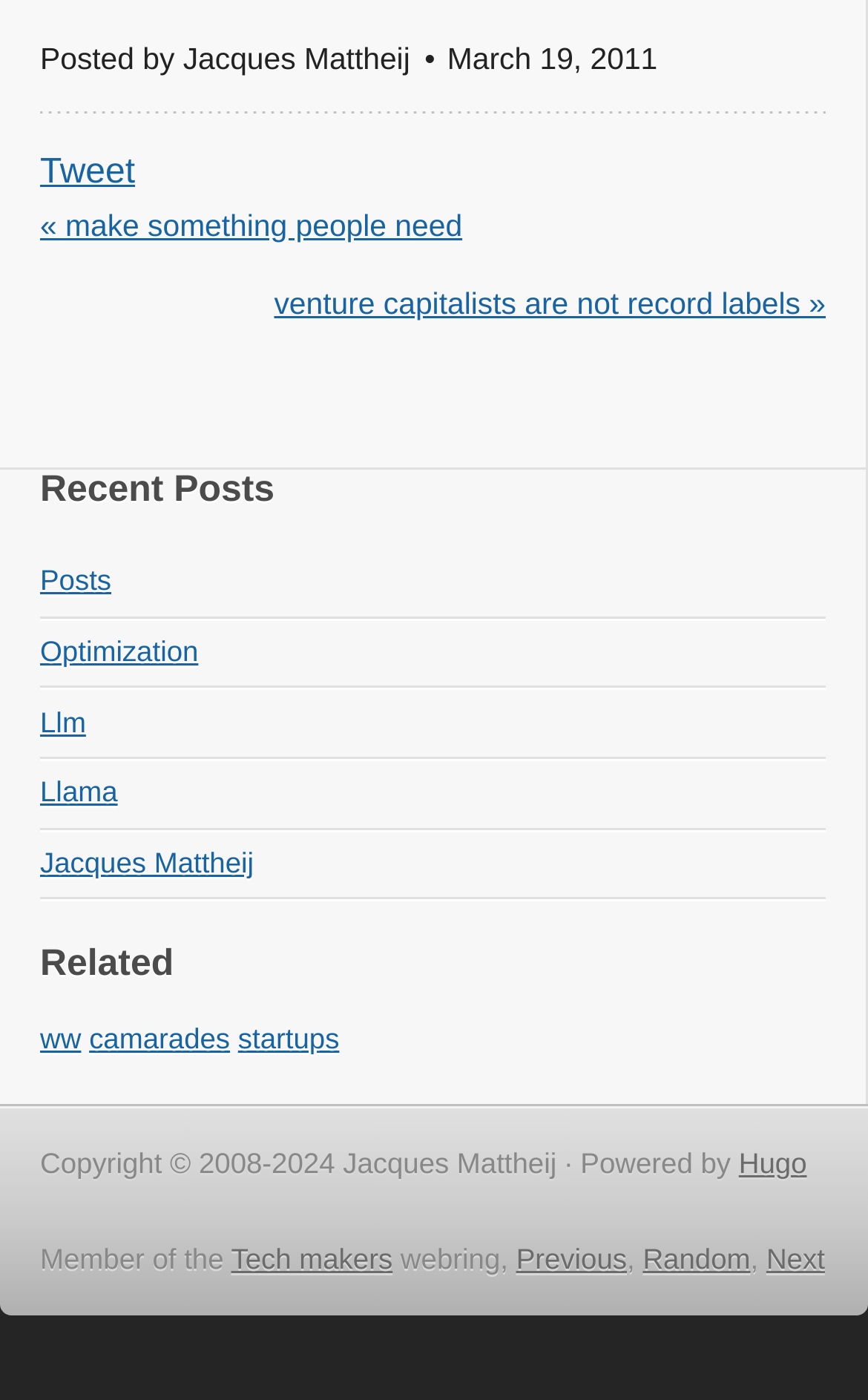Locate the bounding box coordinates of the element that should be clicked to fulfill the instruction: "Visit the related link 'ww'".

[0.046, 0.73, 0.094, 0.754]